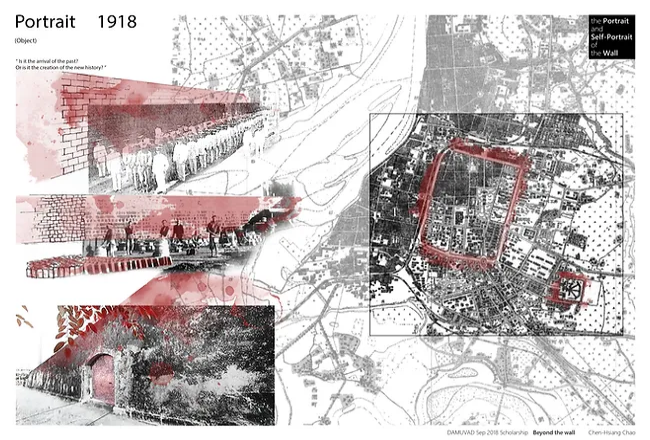Describe all the aspects of the image extensively.

The image titled "Portrait 1918" presents a compelling artistic representation that thoughtfully merges historical context with modern artistic expression. It features a collage of various elements, including a brick wall, suggesting permanence and the past, alongside blurred images of figures that evoke memories and a sense of nostalgia. 

In the lower left, a detailed illustration of a weathered stone wall underscores the unique characteristics of each stone, symbolizing individuality amidst the collective. This is juxtaposed against an abstract interpretation of urban landscapes and maps on the right, hinting at the contrast between human constructions and nature. The artwork incorporates splashes of red, which may signify emotional depth, conflict, or transformation, and includes a reflective text that contemplates the connections between past experiences and current identities. 

Overall, the piece explores themes of memory, identity, and the evolution of nature and structure over time, inviting viewers to ponder the question of whether we are shaped by our past or if we shape the narratives of the present.